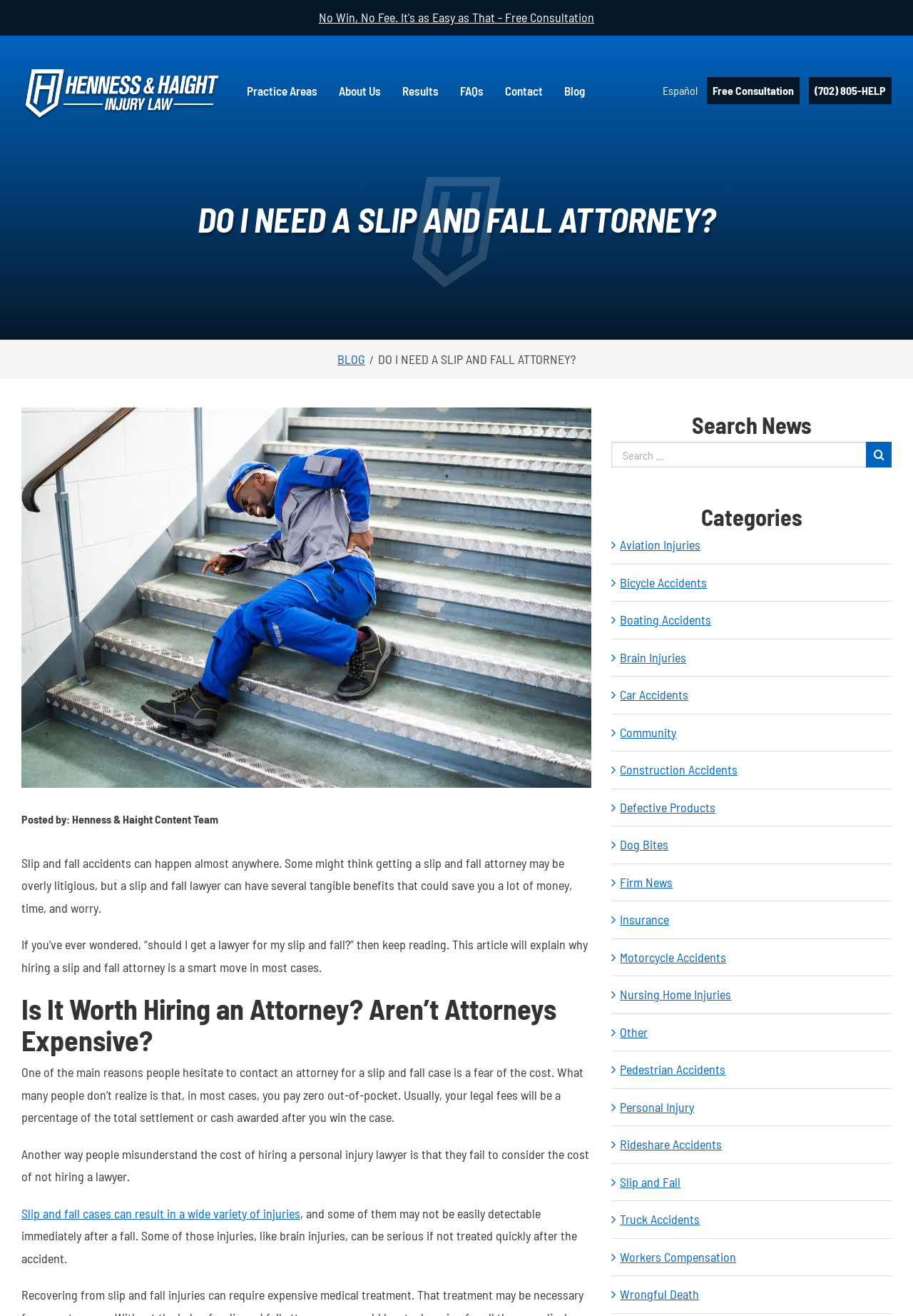Answer this question in one word or a short phrase: What type of injuries can result from slip and fall accidents?

Brain injuries, others